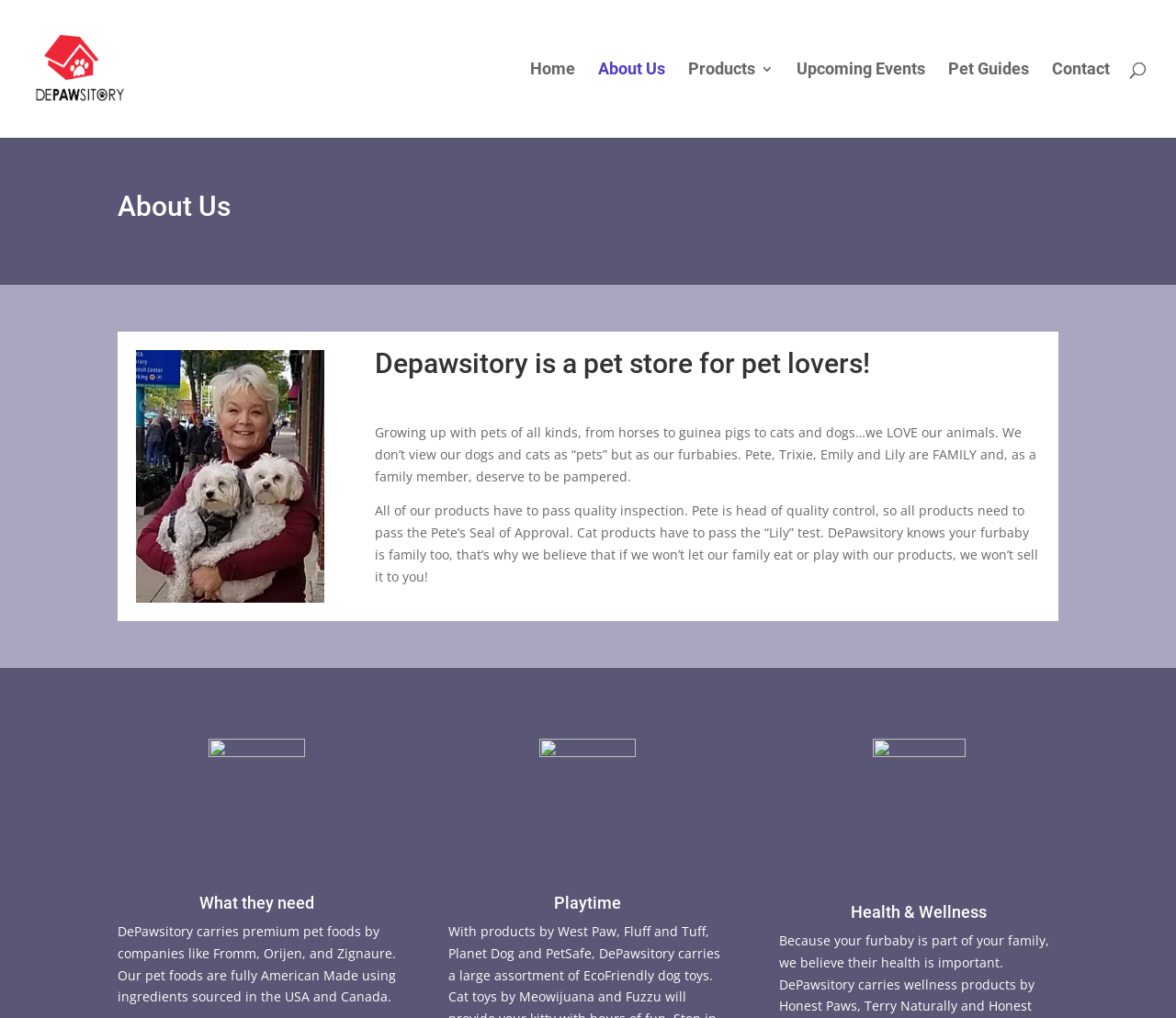Determine the bounding box of the UI component based on this description: "Contact". The bounding box coordinates should be four float values between 0 and 1, i.e., [left, top, right, bottom].

[0.895, 0.061, 0.944, 0.135]